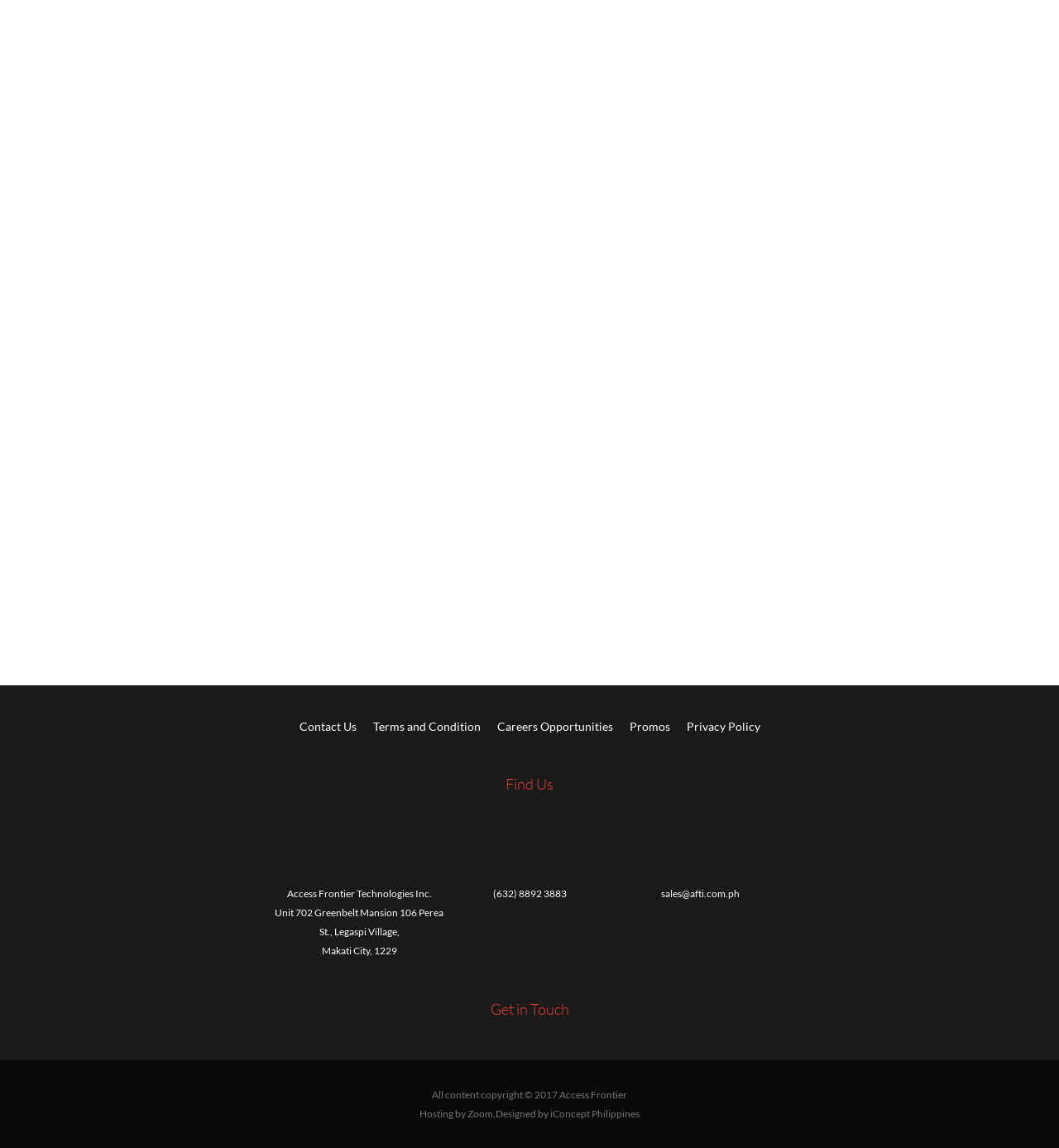Locate the bounding box of the user interface element based on this description: "Privacy Policy".

[0.648, 0.626, 0.718, 0.64]